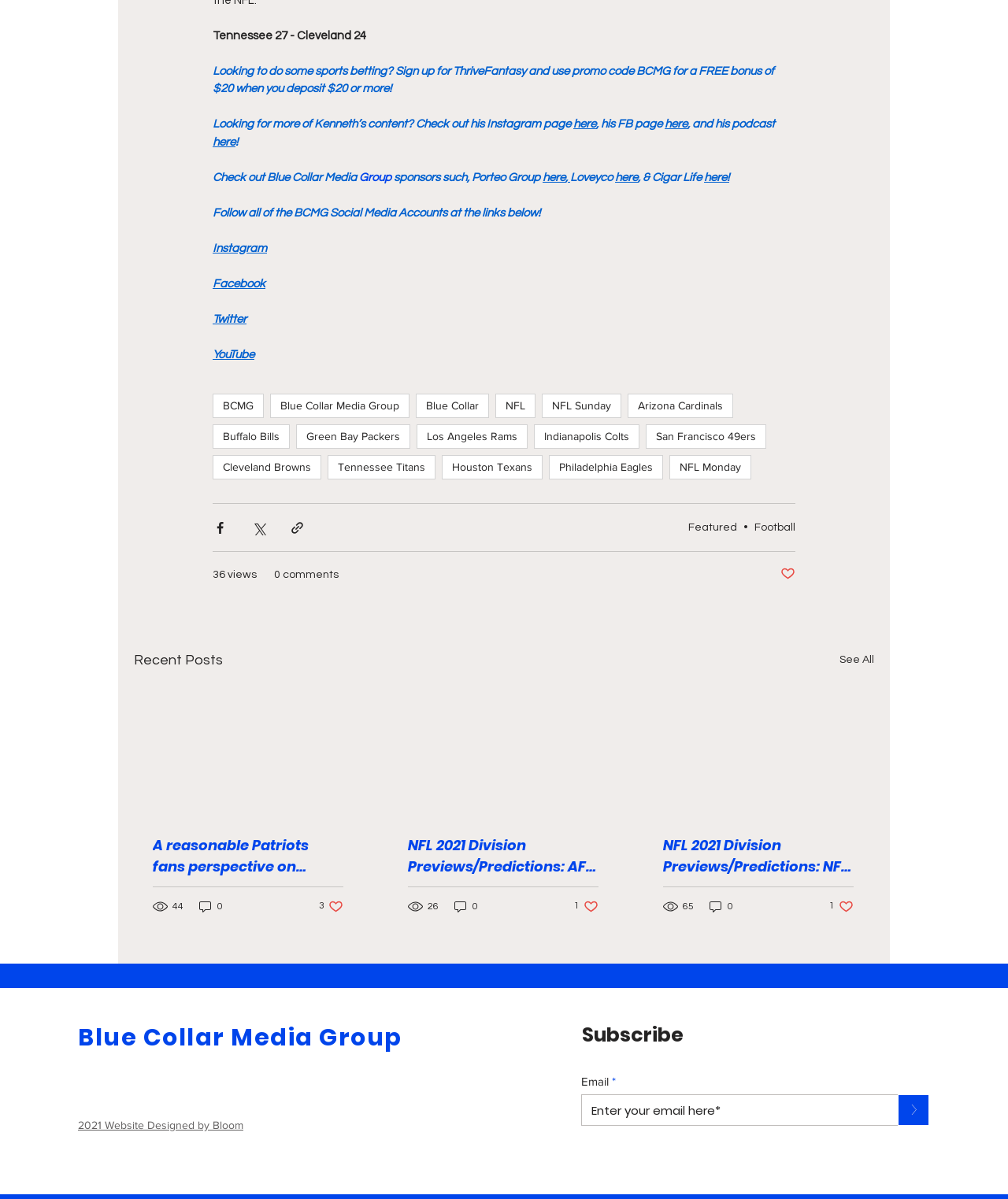How many likes does the second article have?
Using the image as a reference, give an elaborate response to the question.

The number of likes for the second article is mentioned in the button element with the text '1 like. Post not marked as liked', which is located below the article title.